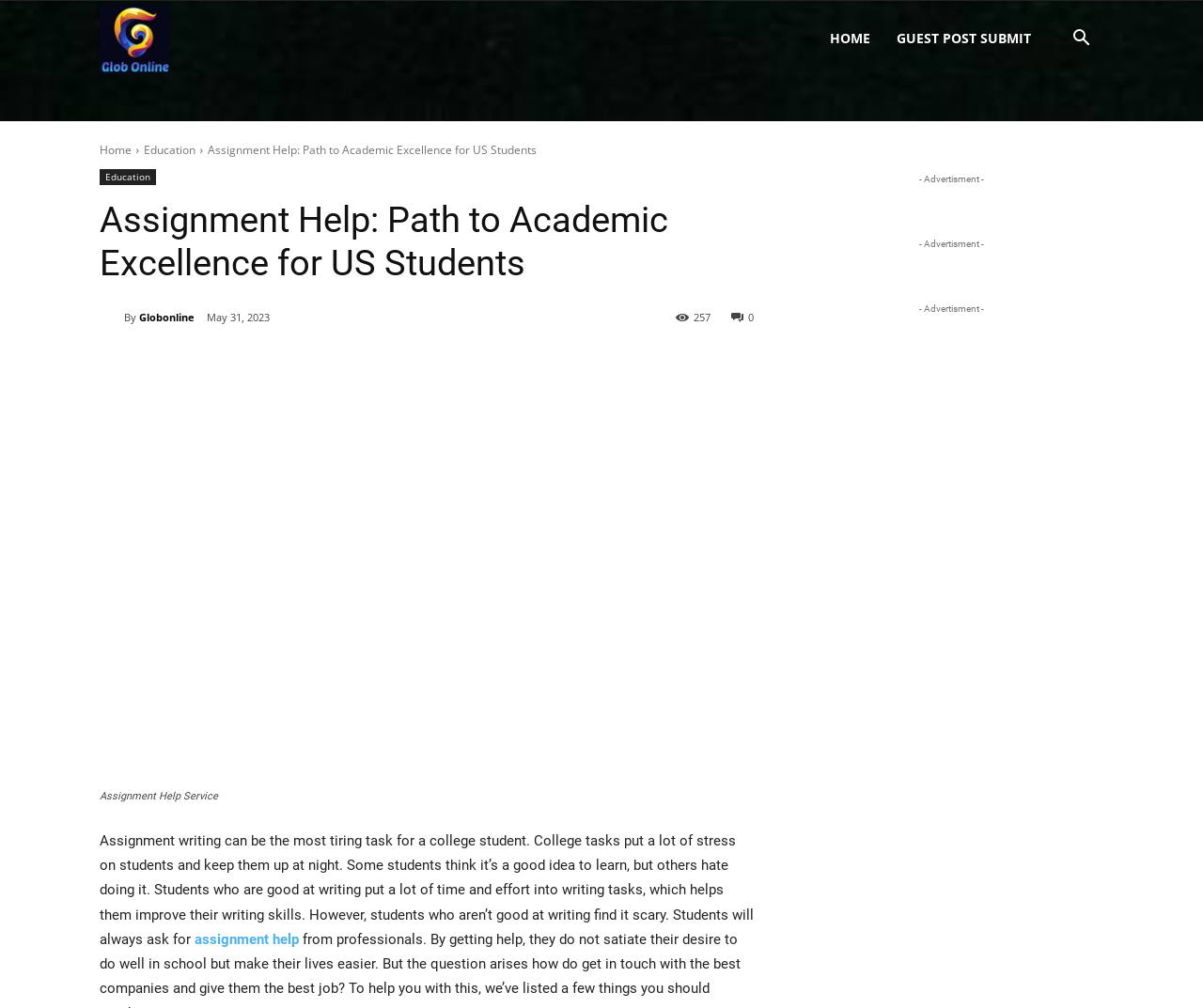Please provide a detailed answer to the question below based on the screenshot: 
What is the topic of the paragraph?

The topic of the paragraph is assignment writing, which is evident from the text 'Assignment writing can be the most tiring task for a college student...' located in the StaticText element, with a bounding box coordinate of [0.083, 0.826, 0.627, 0.94].